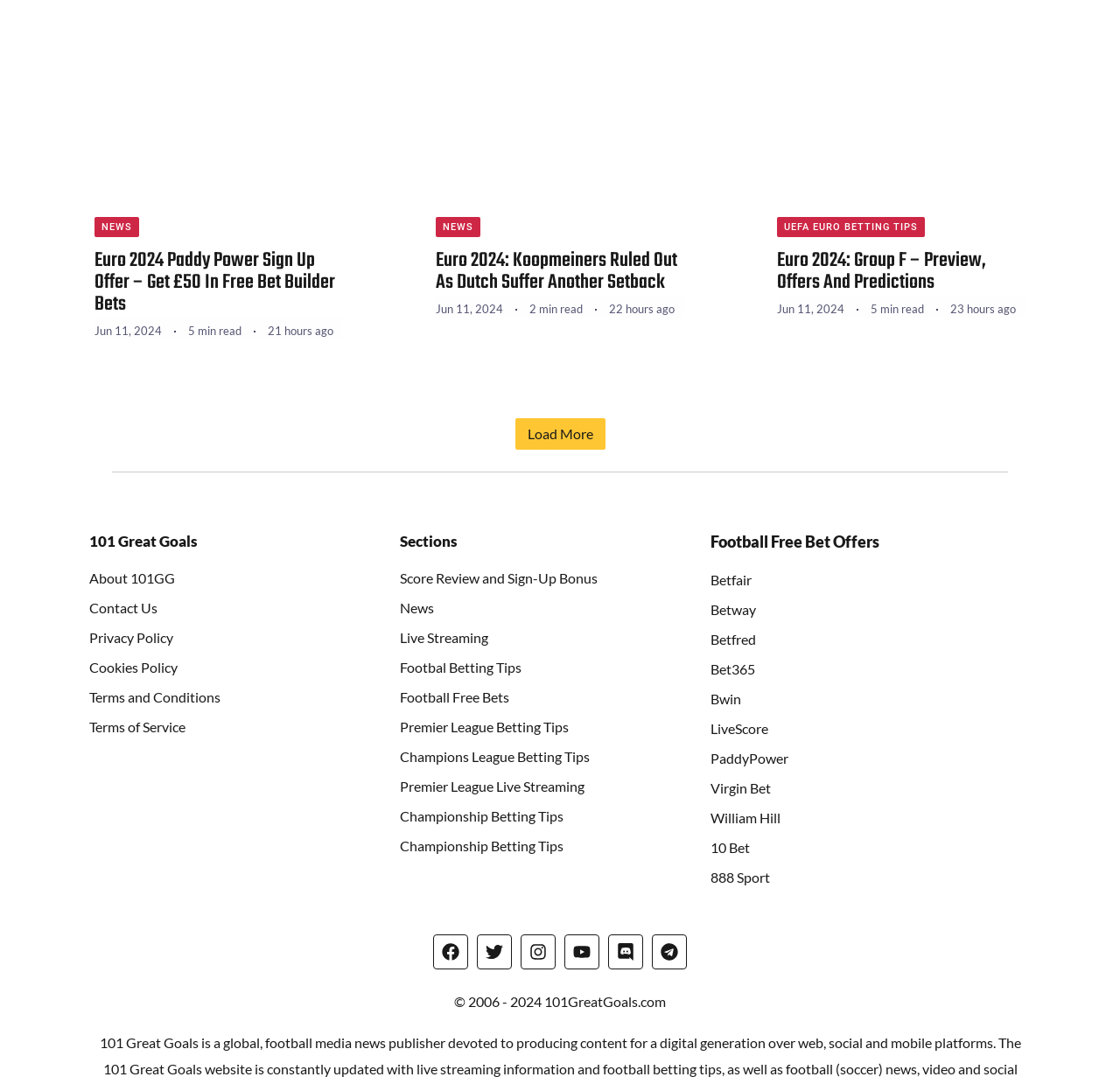Identify the bounding box coordinates of the clickable region to carry out the given instruction: "Check the 'Terms and Conditions'".

[0.08, 0.638, 0.357, 0.658]